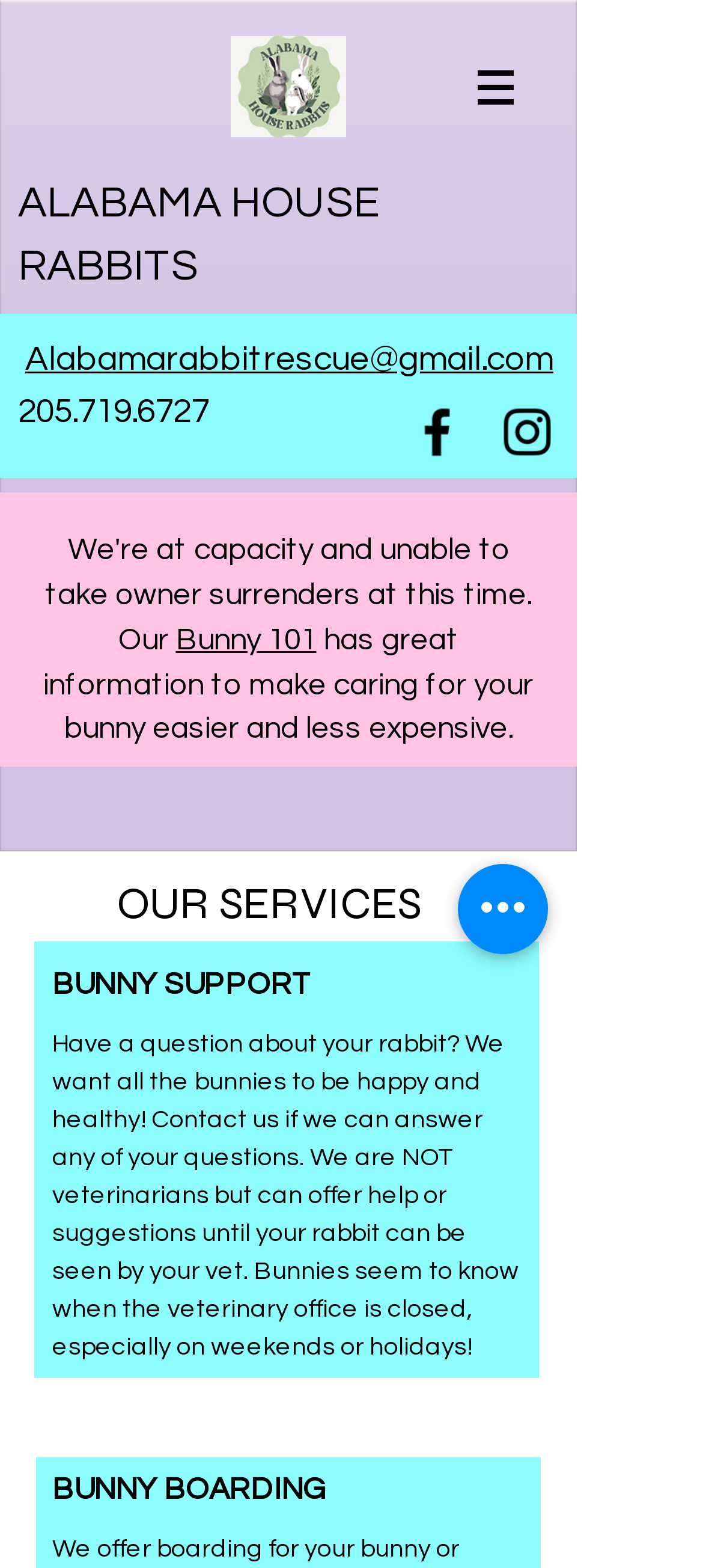How can users contact the organization?
Please provide a comprehensive and detailed answer to the question.

The webpage provides an email address 'Alabamarabbitrescue@gmail.com' and a phone number '205.719.6727' as contact information, allowing users to reach out to the organization via email or phone.